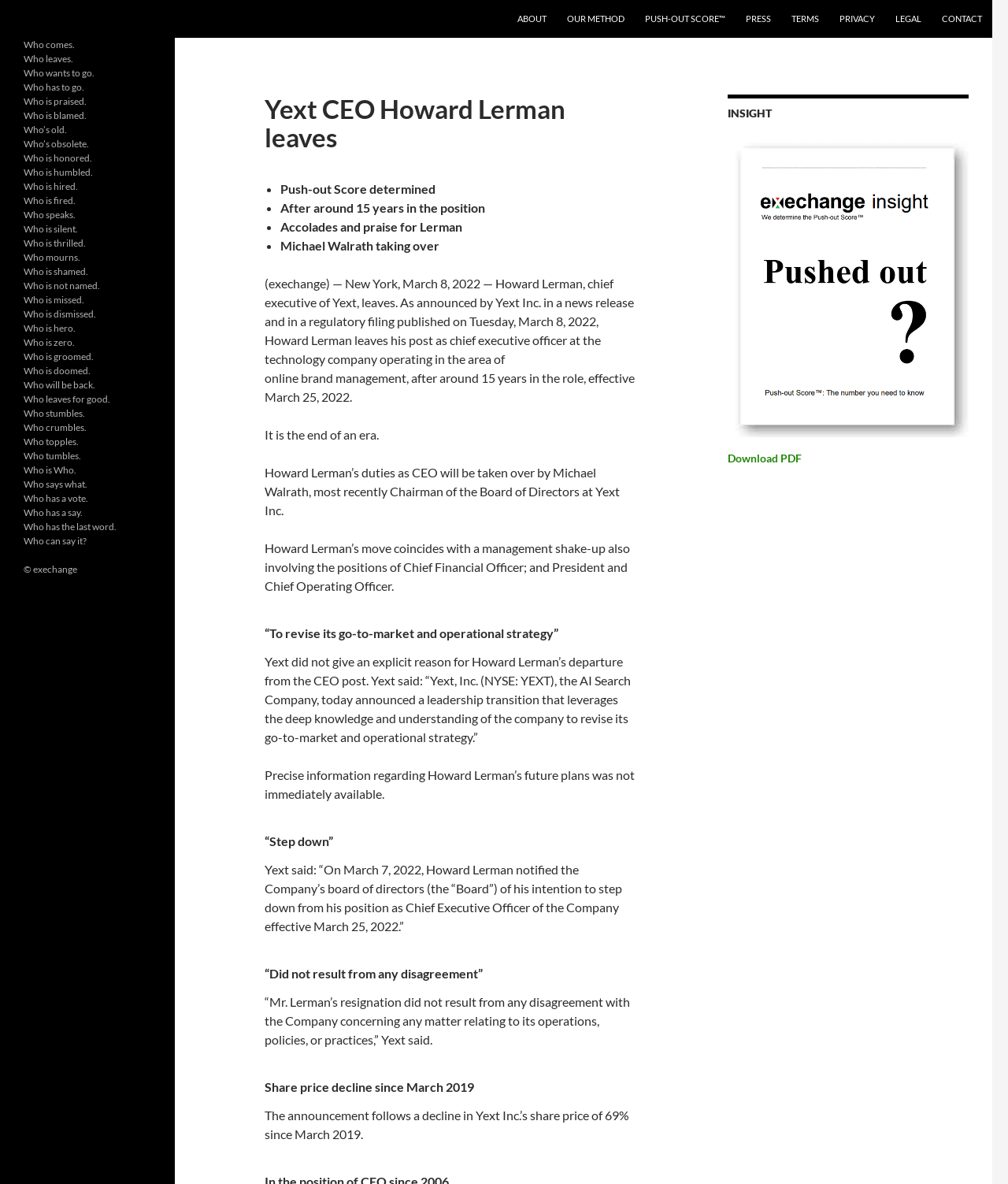What is the impact of Howard Lerman's departure on Yext's share price?
Can you give a detailed and elaborate answer to the question?

The webpage mentions that the announcement of Howard Lerman's departure follows a decline in Yext Inc.'s share price of 69% since March 2019, suggesting a potential correlation between the two events.